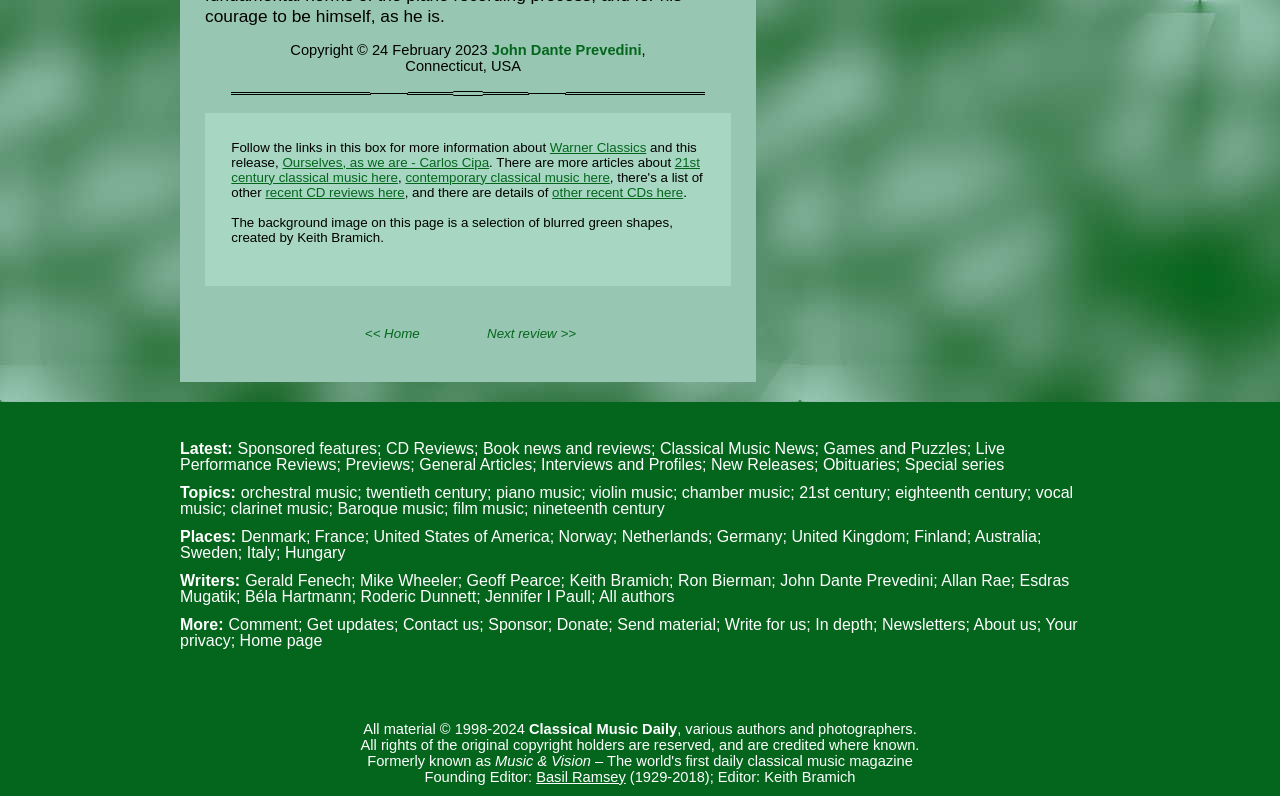Please specify the bounding box coordinates of the clickable region necessary for completing the following instruction: "Follow the link to Ourselves, as we are - Carlos Cipa". The coordinates must consist of four float numbers between 0 and 1, i.e., [left, top, right, bottom].

[0.221, 0.194, 0.382, 0.213]